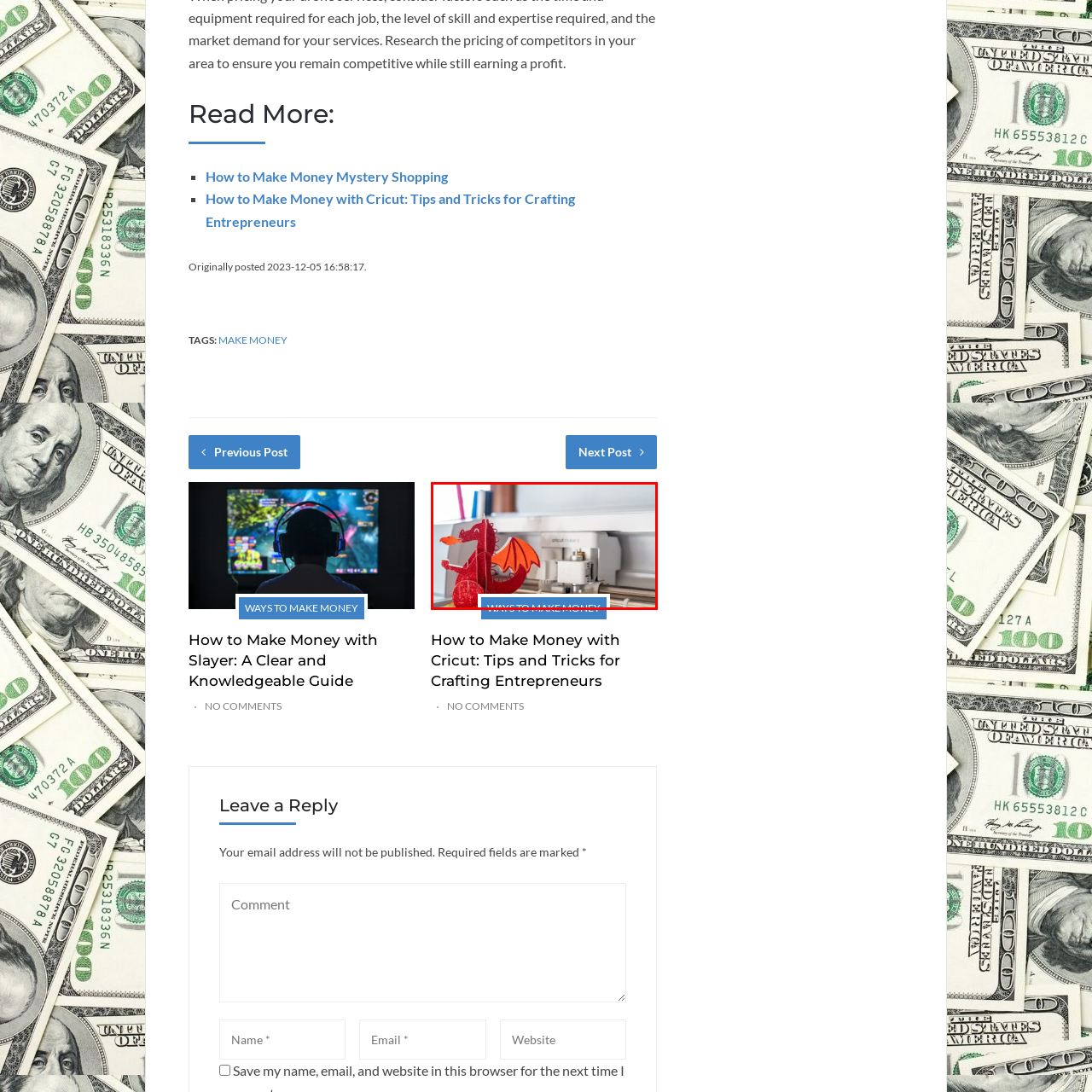Concentrate on the image bordered by the red line and give a one-word or short phrase answer to the following question:
What is the purpose of the textual overlay?

To suggest monetizing crafting skills